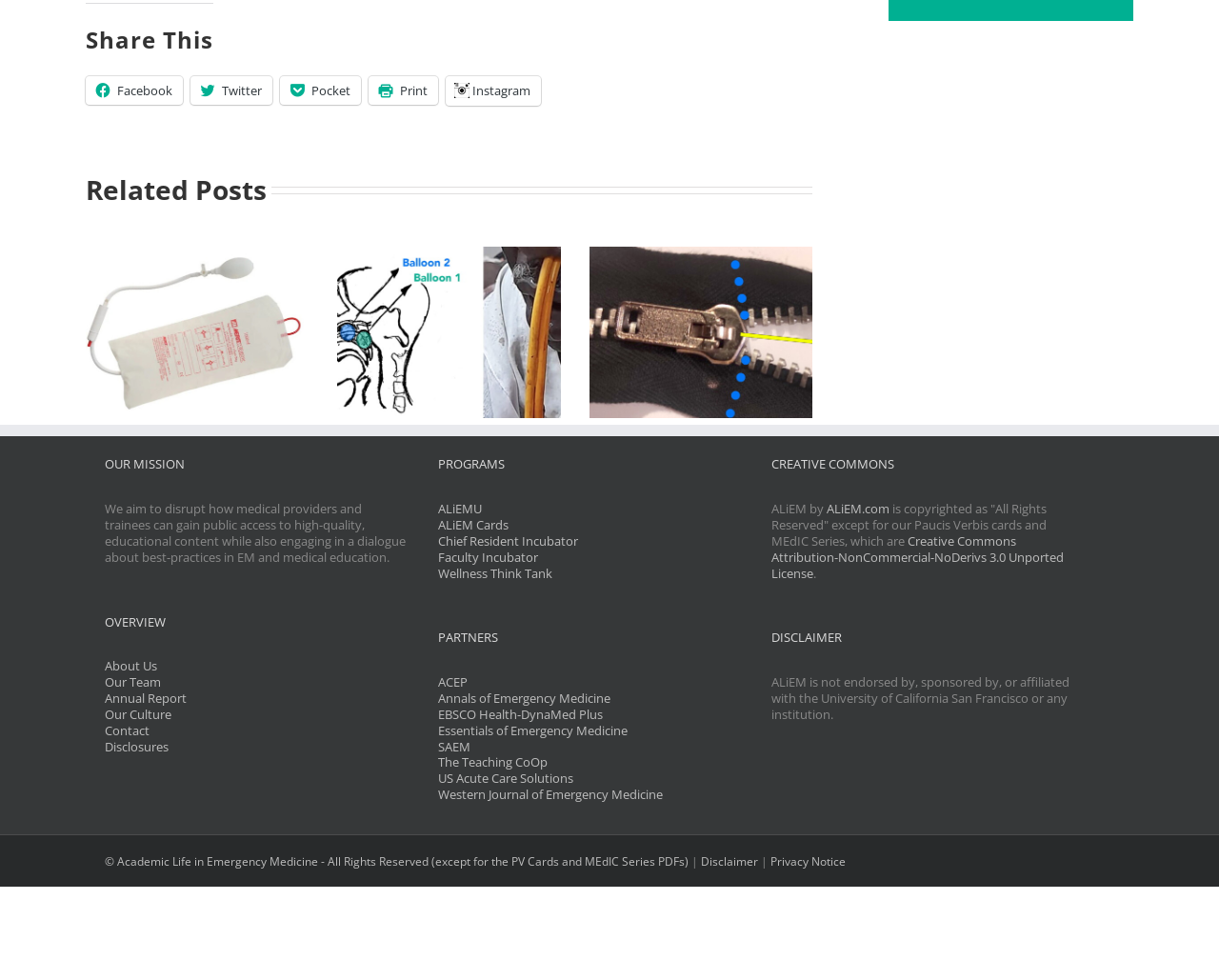Identify the coordinates of the bounding box for the element that must be clicked to accomplish the instruction: "Learn about our mission".

[0.086, 0.465, 0.336, 0.484]